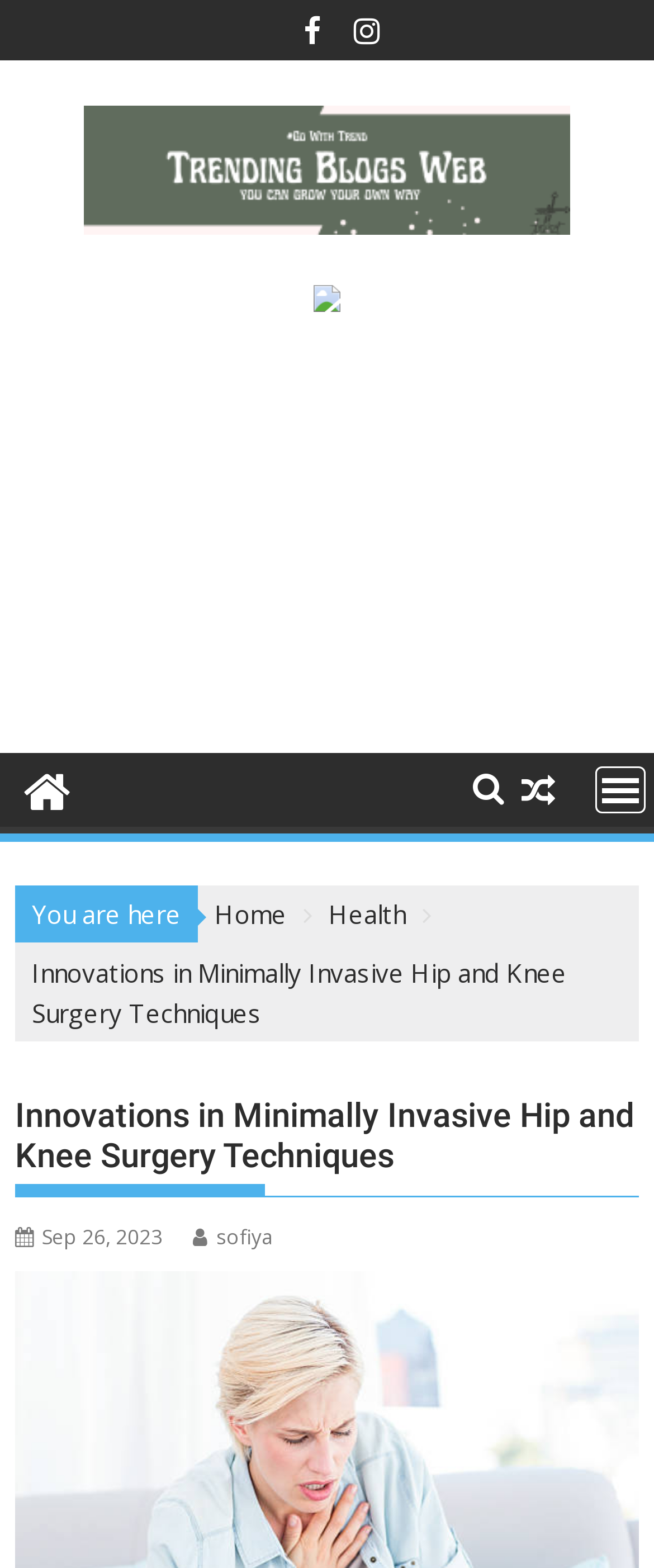Given the element description: "Sep 26, 2023Sep 26, 2023", predict the bounding box coordinates of the UI element it refers to, using four float numbers between 0 and 1, i.e., [left, top, right, bottom].

[0.023, 0.78, 0.248, 0.798]